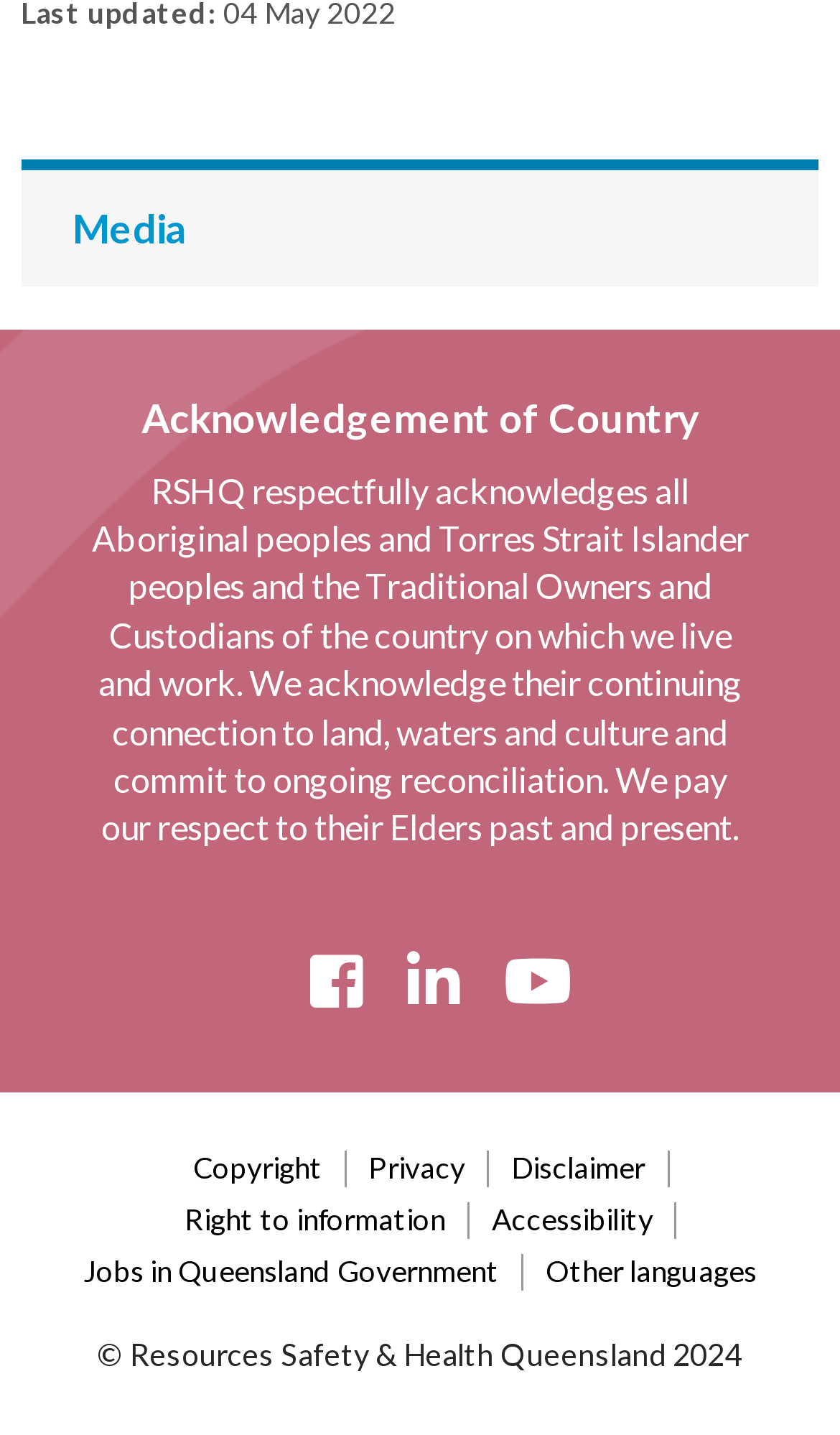Please find the bounding box coordinates for the clickable element needed to perform this instruction: "View Copyright information".

[0.23, 0.802, 0.384, 0.826]